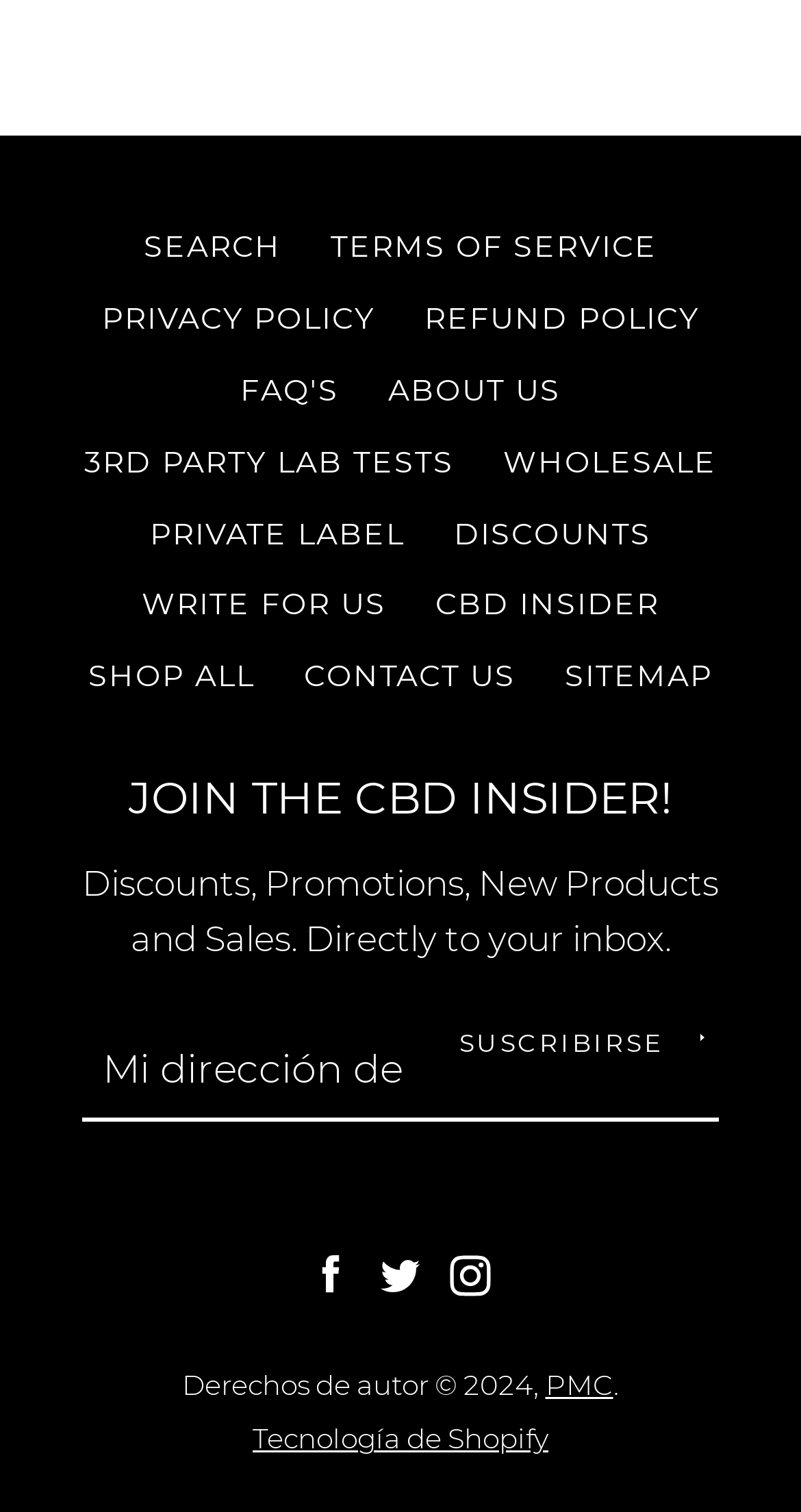Can you show the bounding box coordinates of the region to click on to complete the task described in the instruction: "Shop all products"?

[0.11, 0.435, 0.318, 0.459]